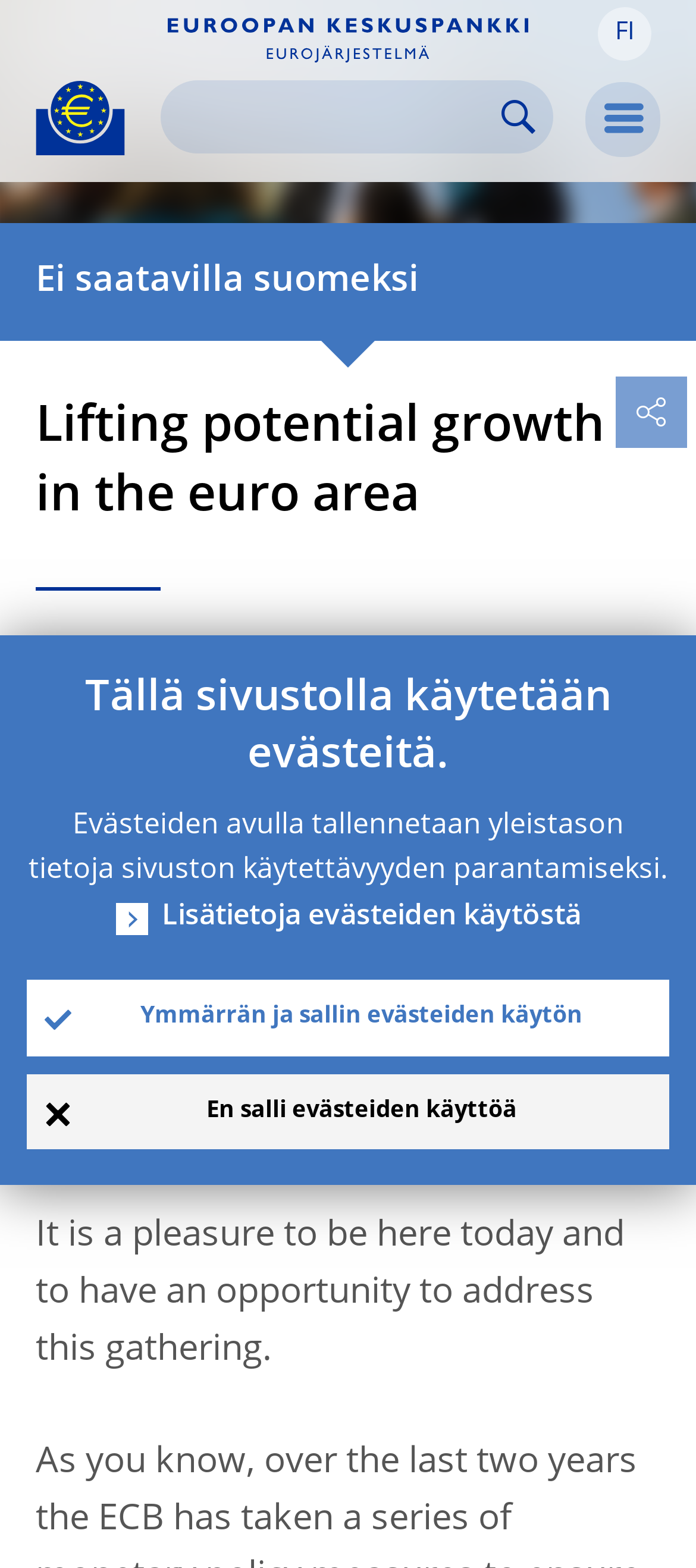Answer the question using only one word or a concise phrase: Is the ECB logo on the top left?

Yes